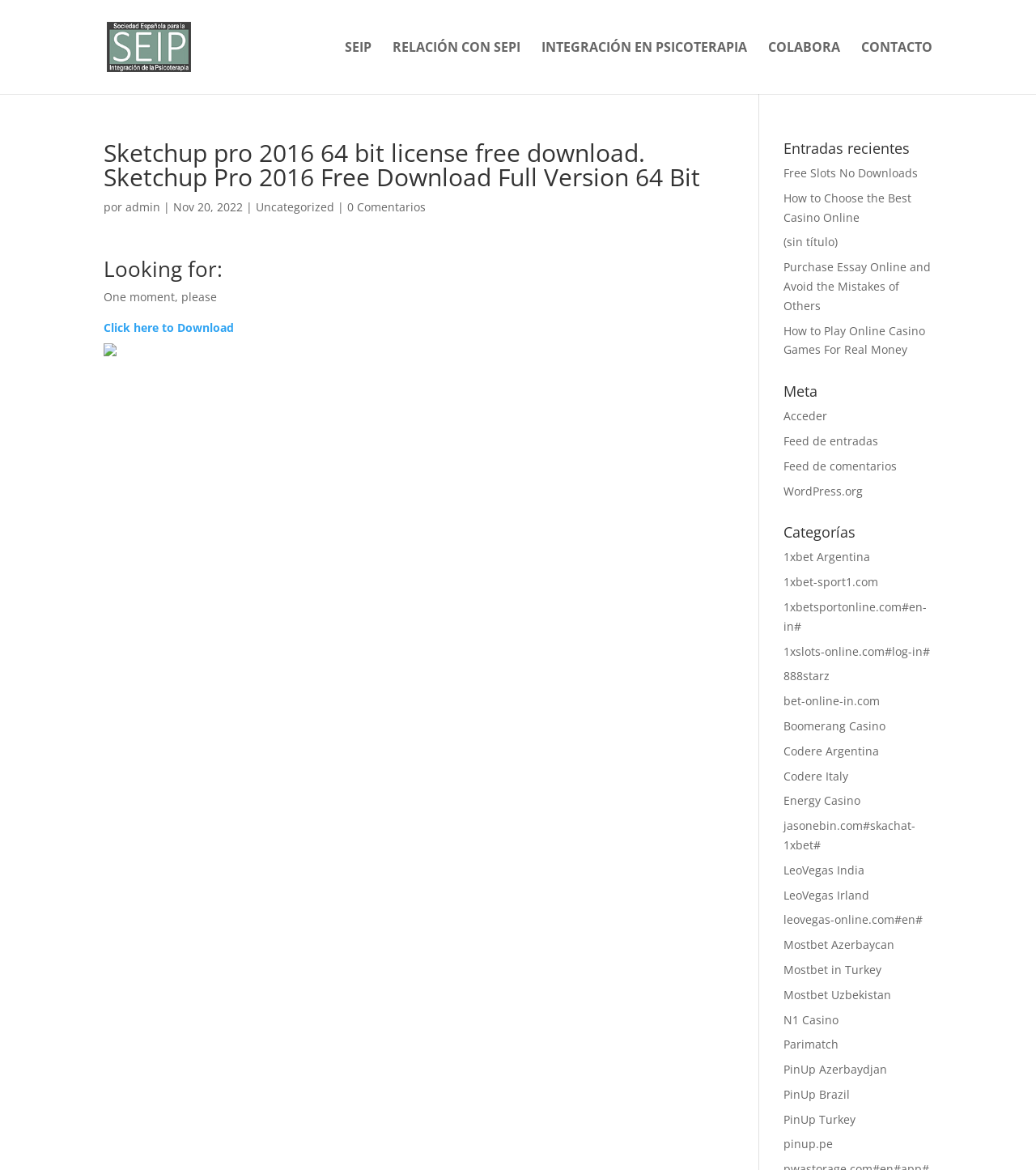Determine the heading of the webpage and extract its text content.

Sketchup pro 2016 64 bit license free download. Sketchup Pro 2016 Free Download Full Version 64 Bit